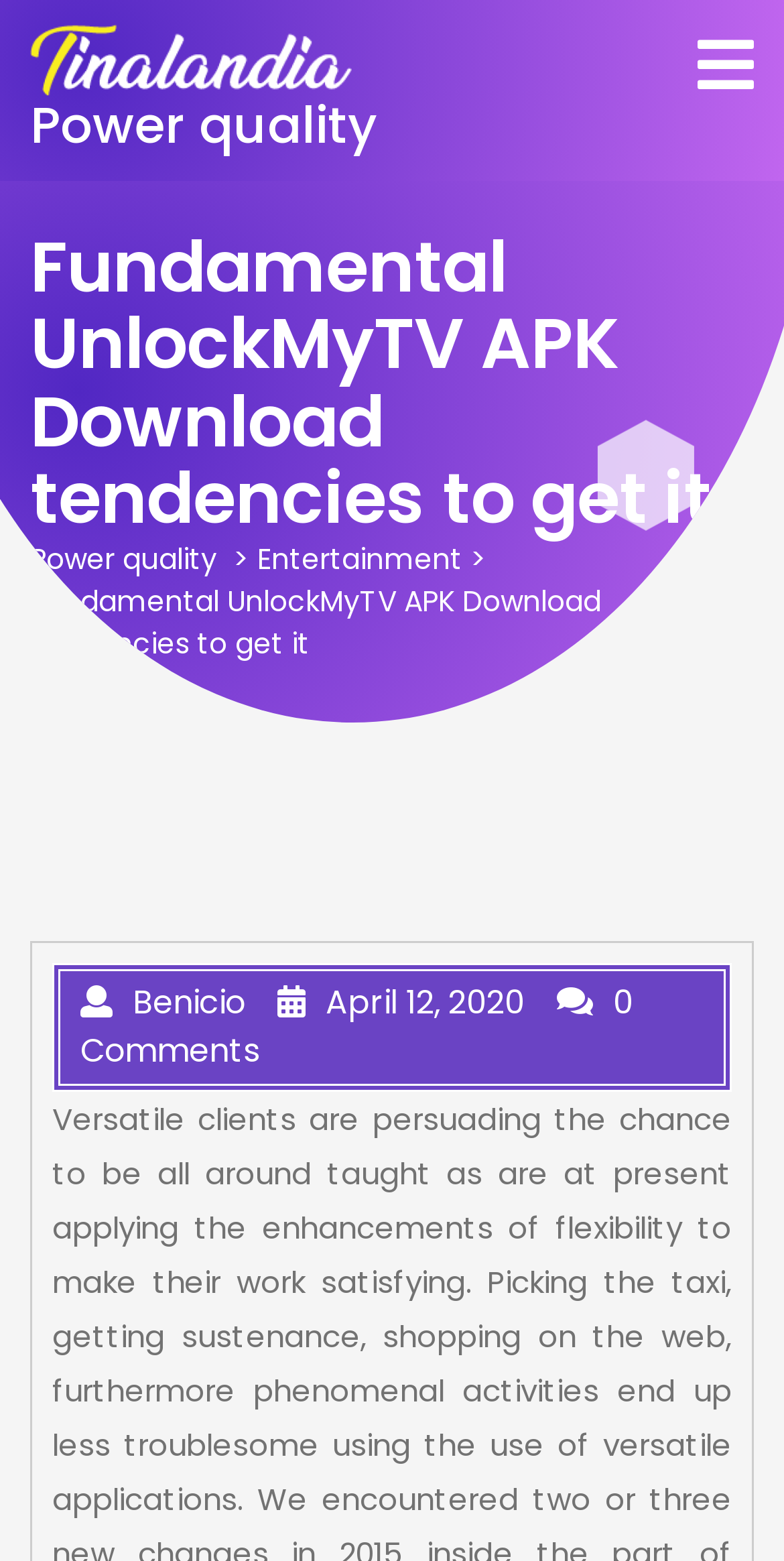Locate the bounding box of the UI element with the following description: "parent_node: podziel się title="drukuj"".

None